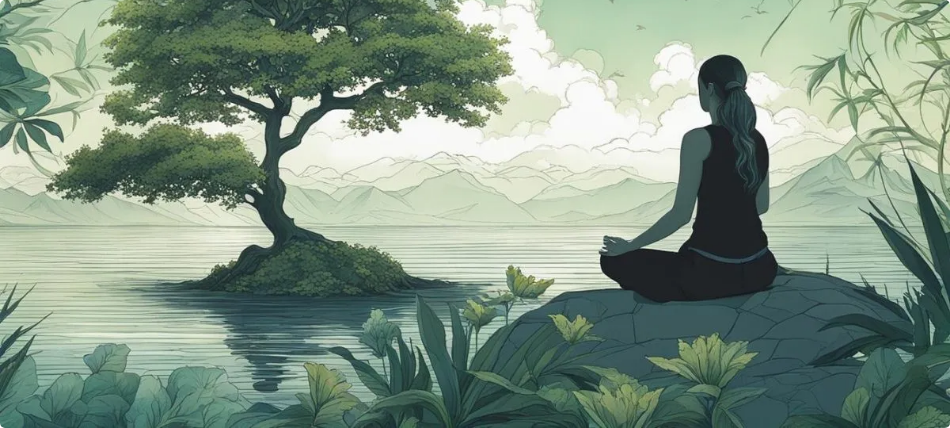What is in the background of the image?
Please provide a detailed and thorough answer to the question.

The background of the image features gentle mountains and a soft, cloud-dotted sky, which adds to the overall sense of peace and tranquility, creating a perfect setting for the person to meditate and focus on their inner self.